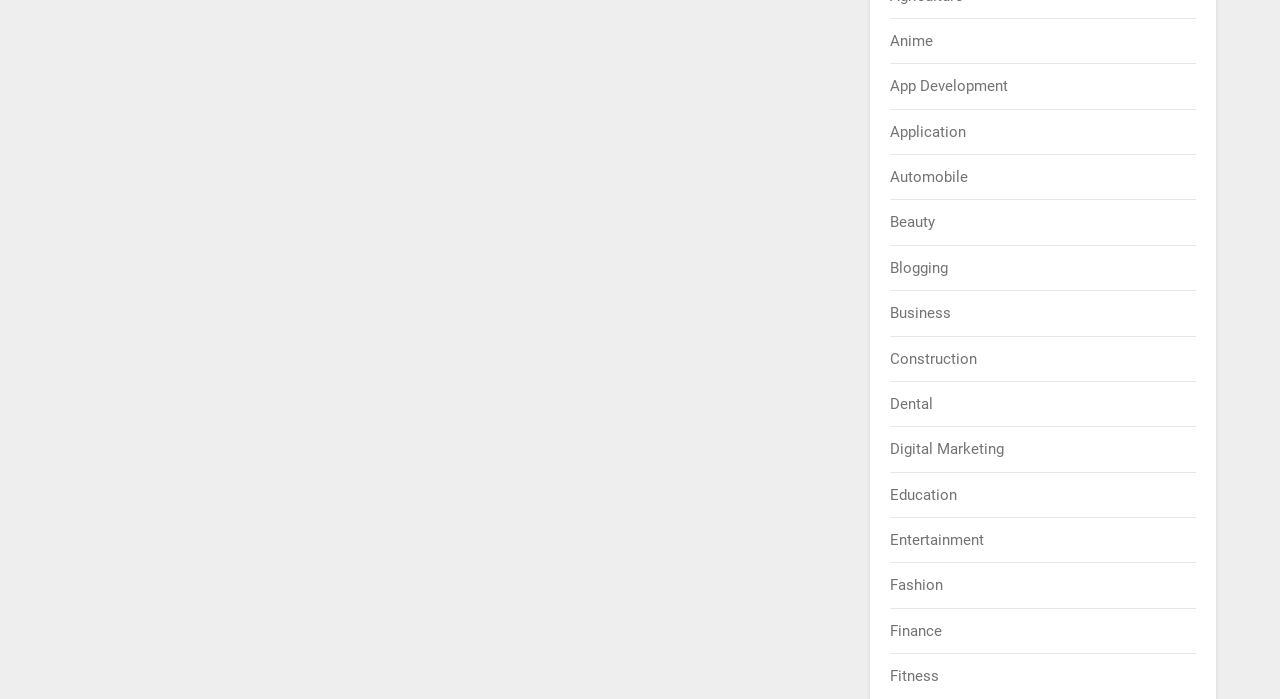What category is located above Entertainment?
Answer the question in a detailed and comprehensive manner.

By comparing the y1 and y2 coordinates of the categories, I determined that Education is located above Entertainment on the webpage. This is because the y2 coordinate of Education (0.721) is smaller than the y1 coordinate of Entertainment (0.76).